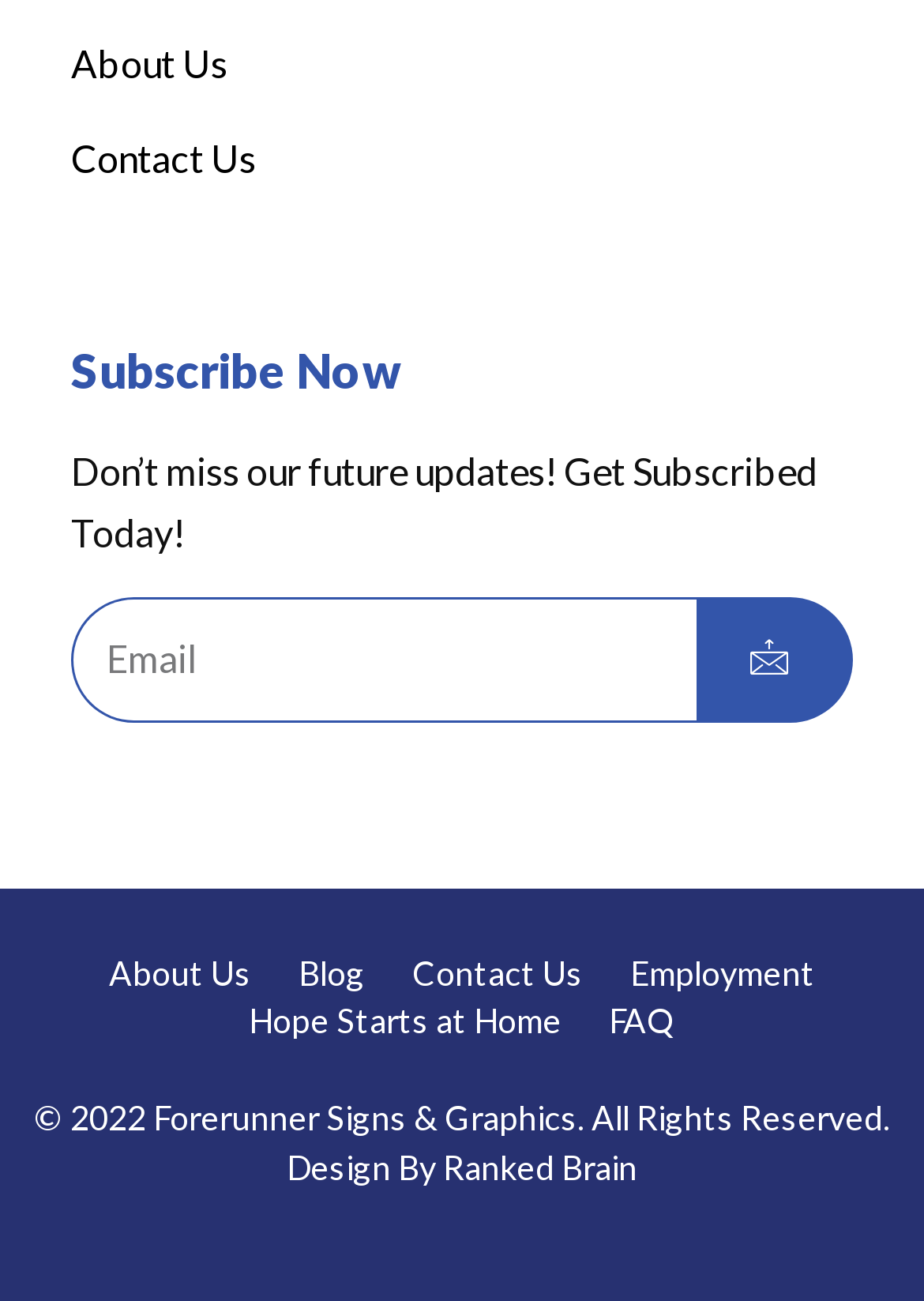What is the name of the organization that owns the website?
Please provide a single word or phrase as your answer based on the image.

Forerunner Signs & Graphics